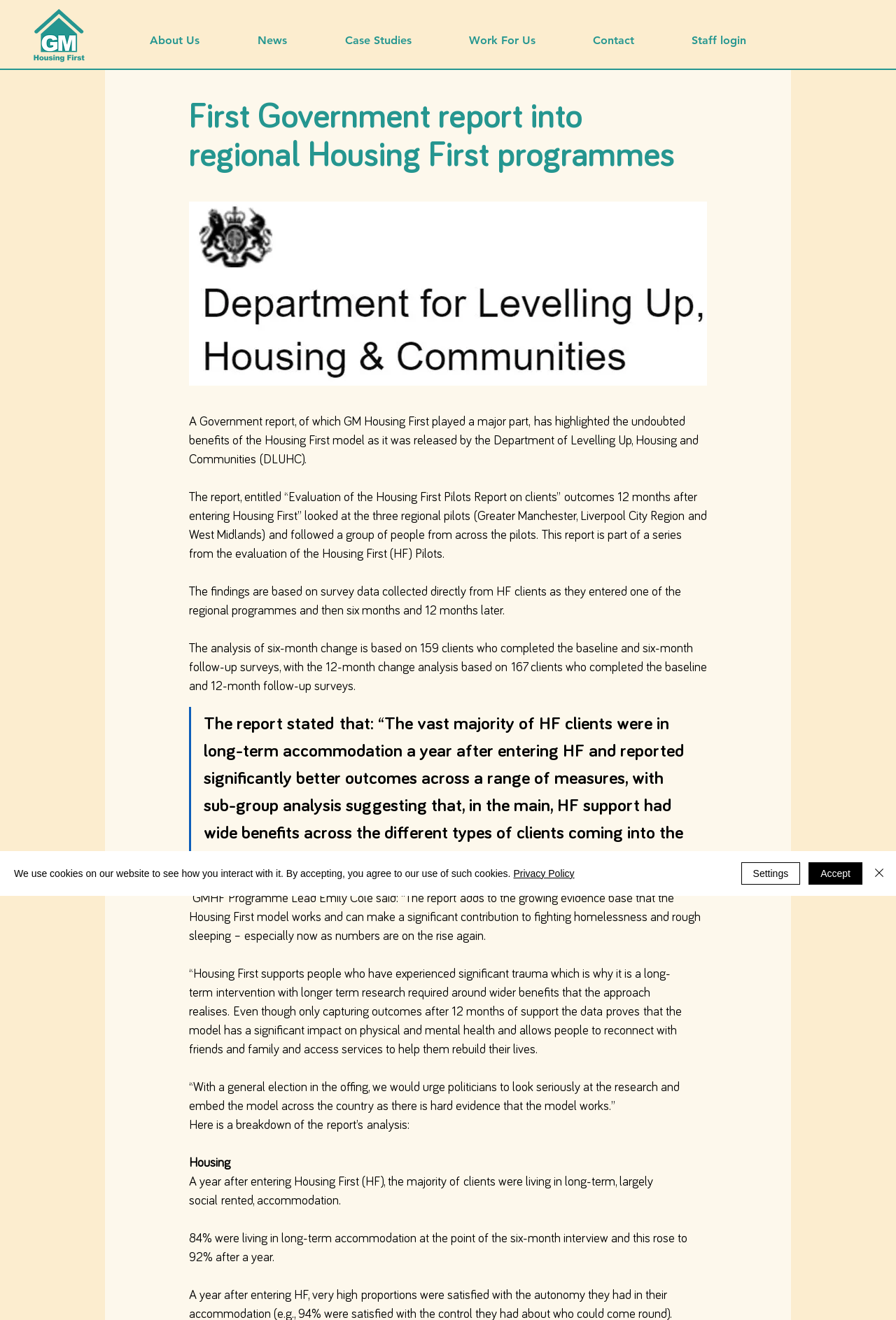Identify the bounding box coordinates of the clickable region to carry out the given instruction: "Click the 'News' link".

[0.255, 0.019, 0.352, 0.042]